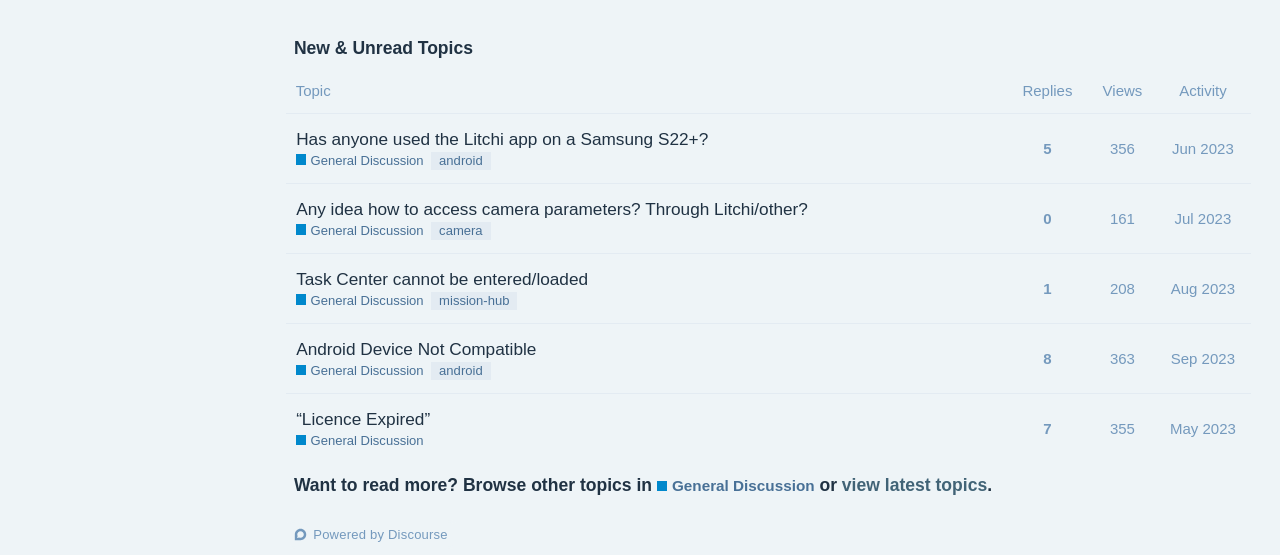What is the most viewed topic?
Provide a well-explained and detailed answer to the question.

I looked at the 'Views' column and found that the topic 'Android Device Not Compatible' has 363 views, which is the highest number of views among all topics.